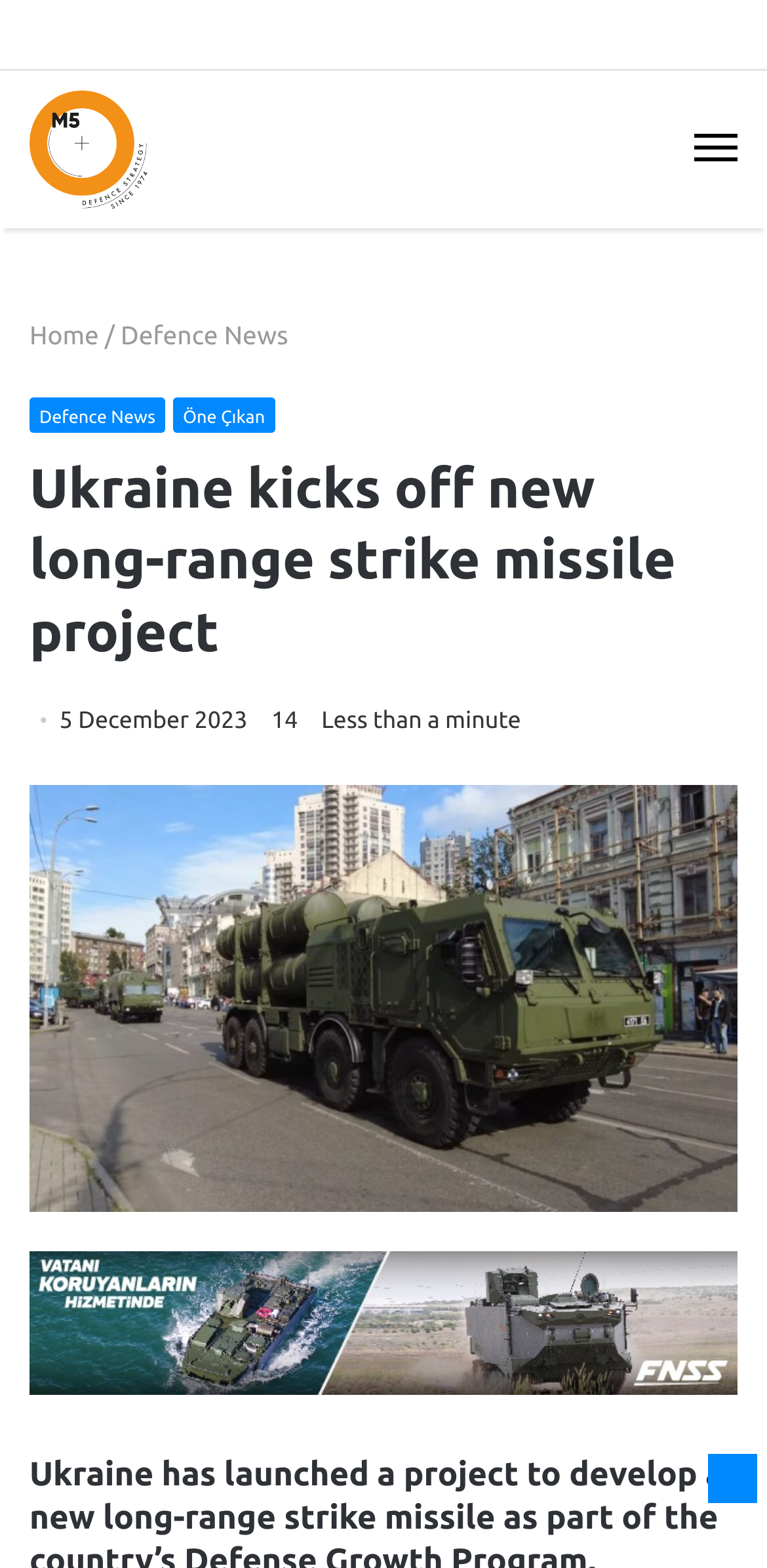What is the estimated reading time of the article?
Using the information from the image, answer the question thoroughly.

I found the estimated reading time of the article by looking at the text above the article content, which says 'Less than a minute'.